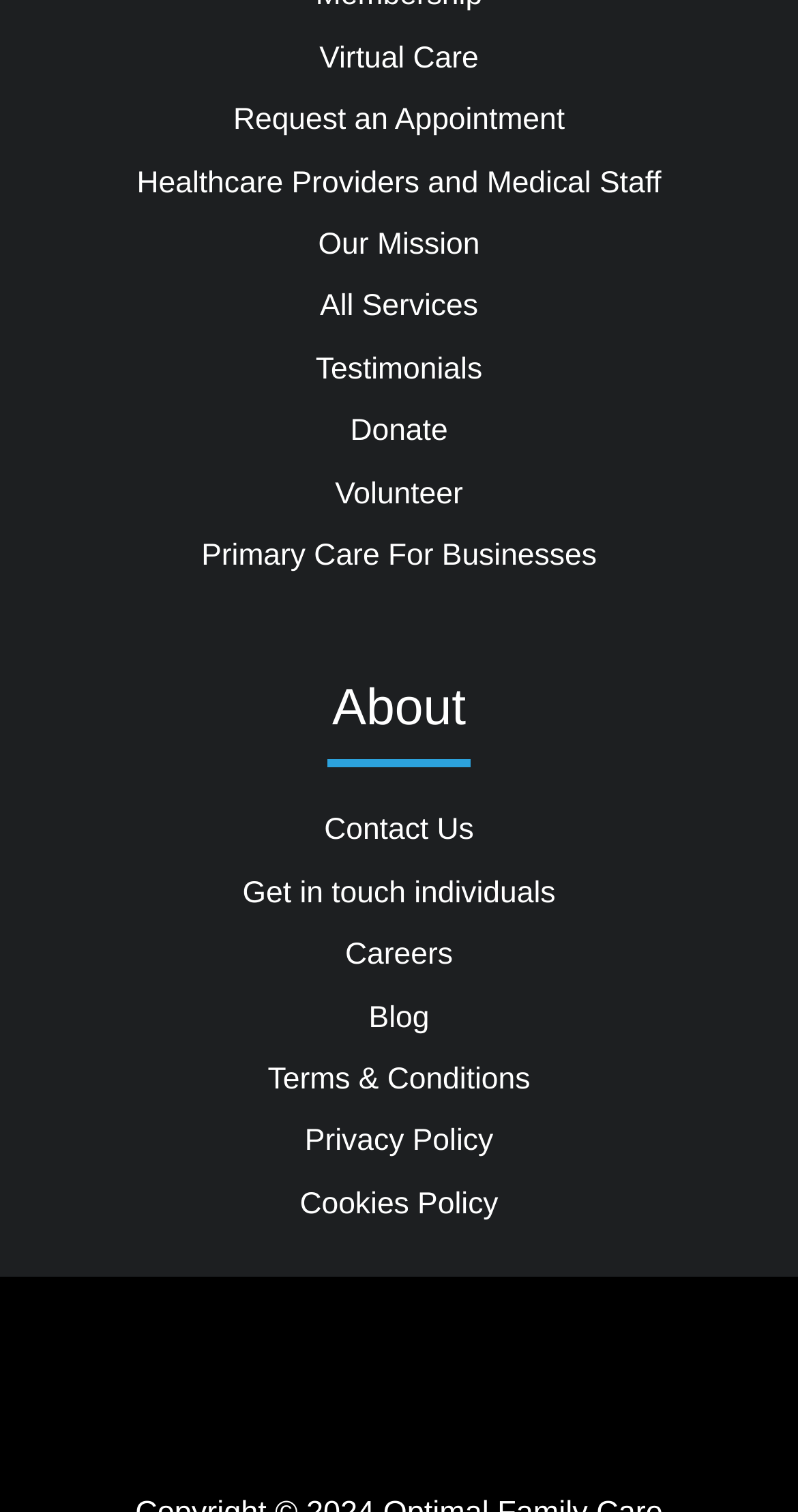Please identify the bounding box coordinates of the element I should click to complete this instruction: 'Learn about our mission'. The coordinates should be given as four float numbers between 0 and 1, like this: [left, top, right, bottom].

[0.399, 0.152, 0.601, 0.173]